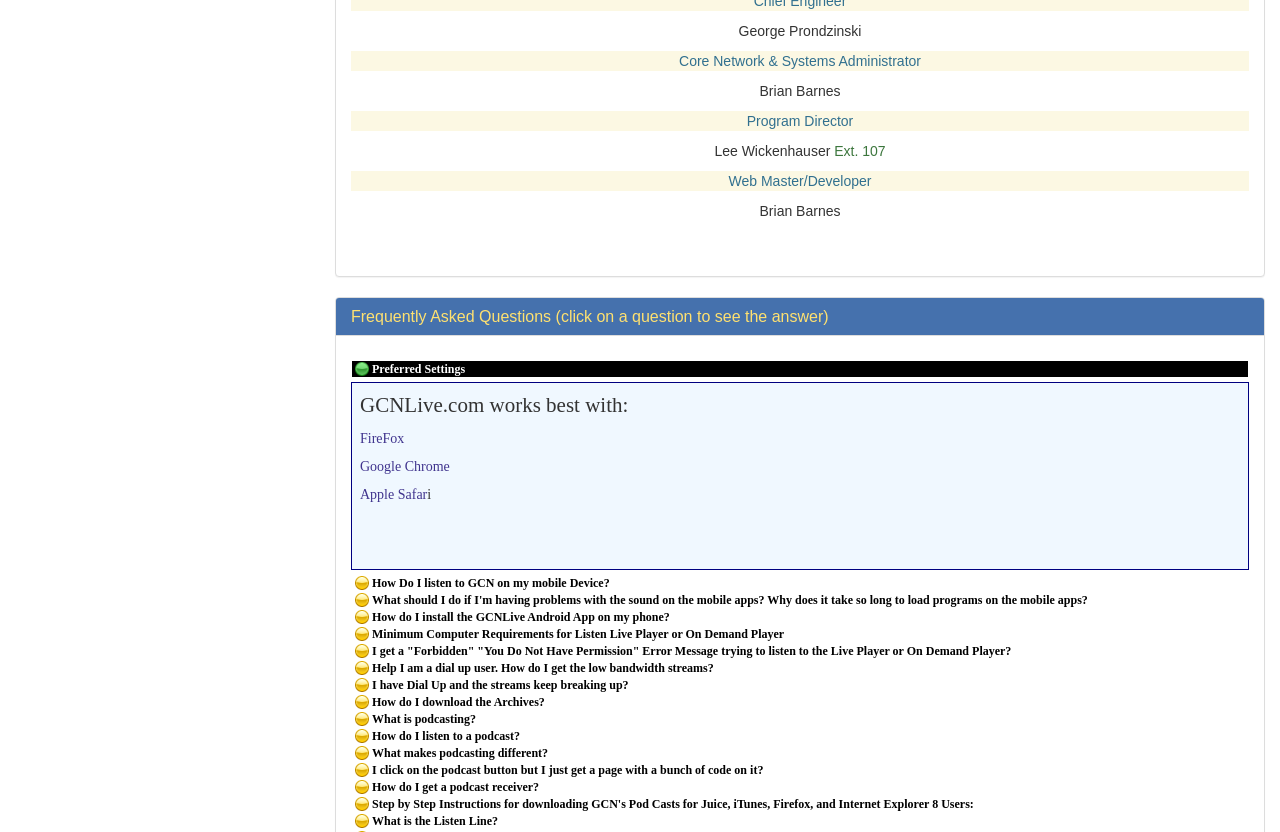Locate the bounding box coordinates of the element that should be clicked to fulfill the instruction: "Click on What is podcasting?".

[0.275, 0.854, 0.975, 0.873]